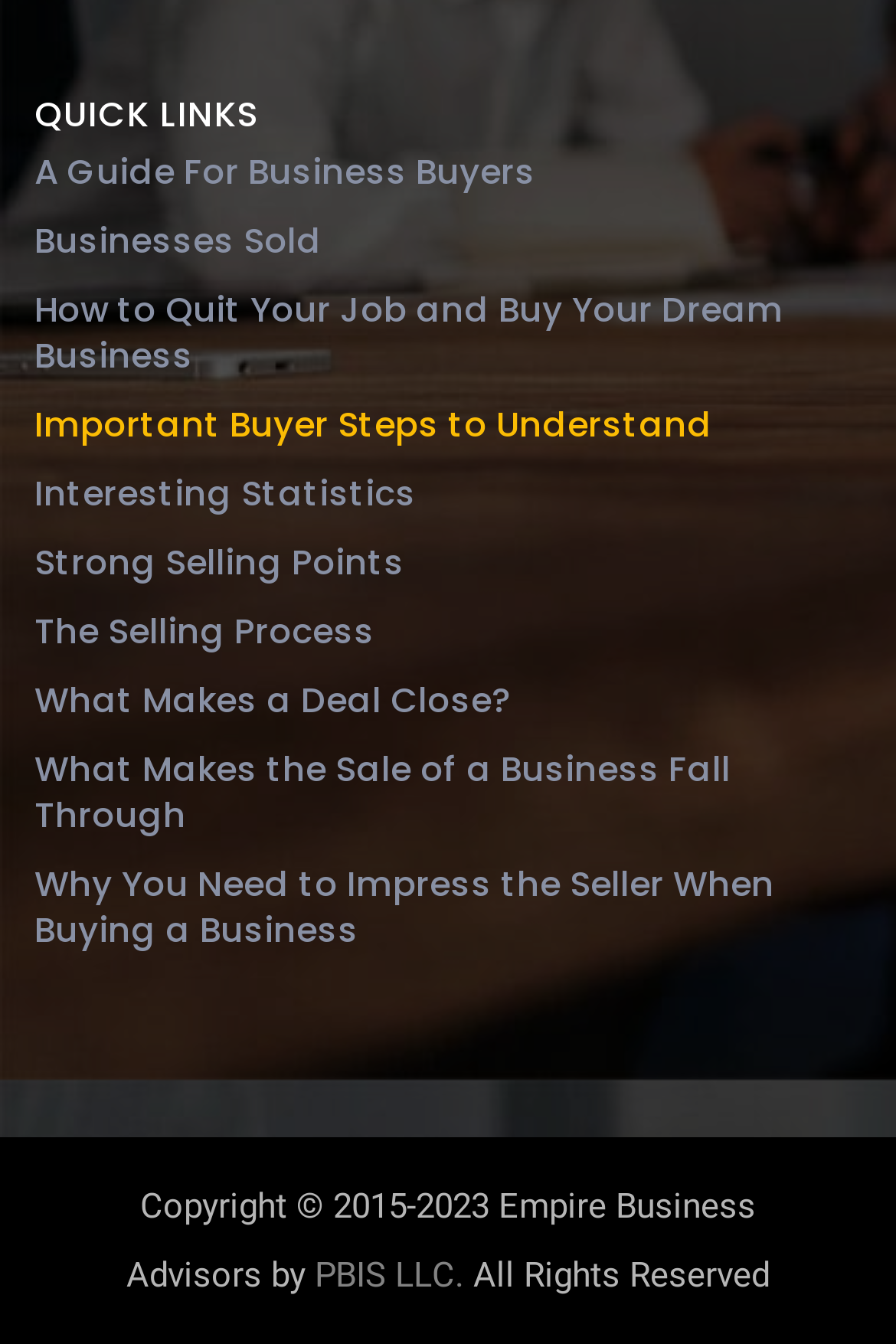Locate the bounding box for the described UI element: "What Makes a Deal Close?". Ensure the coordinates are four float numbers between 0 and 1, formatted as [left, top, right, bottom].

[0.038, 0.497, 0.962, 0.548]